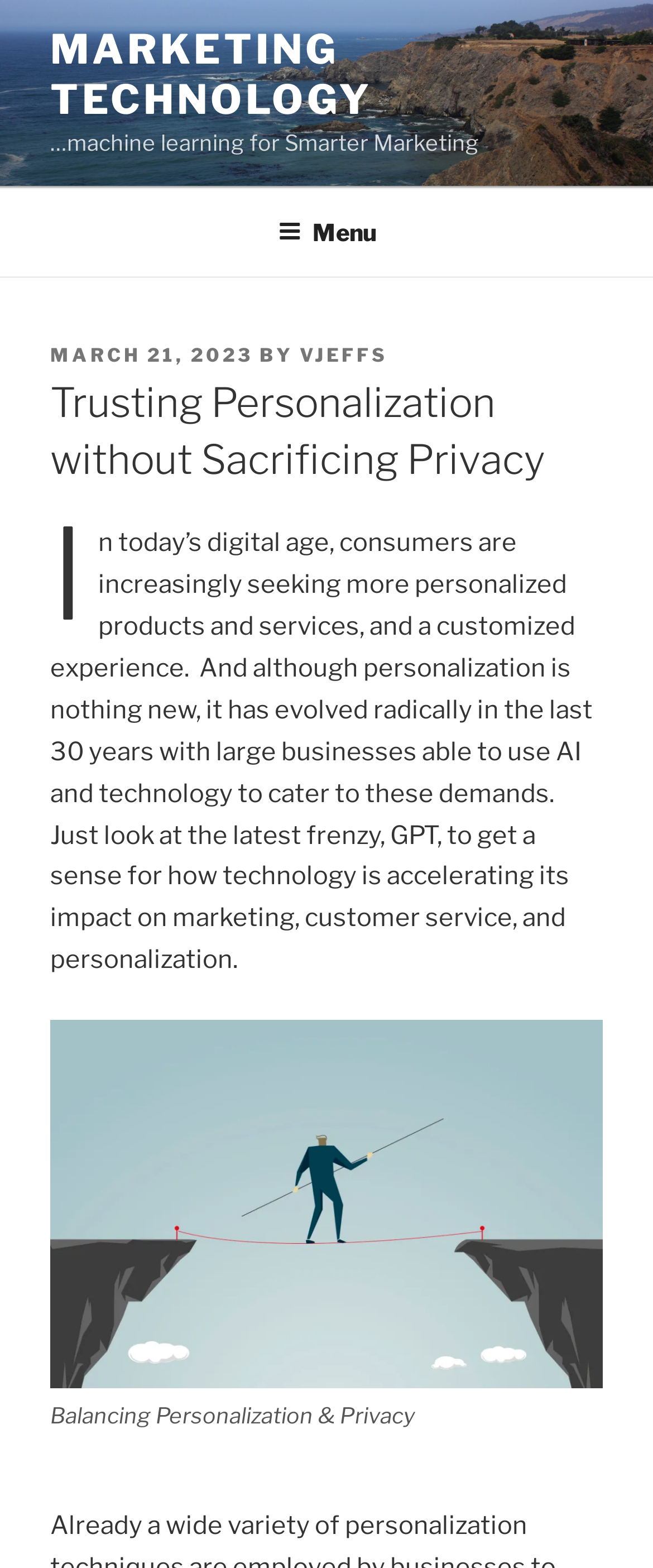Locate the bounding box of the UI element based on this description: "Twitter". Provide four float numbers between 0 and 1 as [left, top, right, bottom].

None